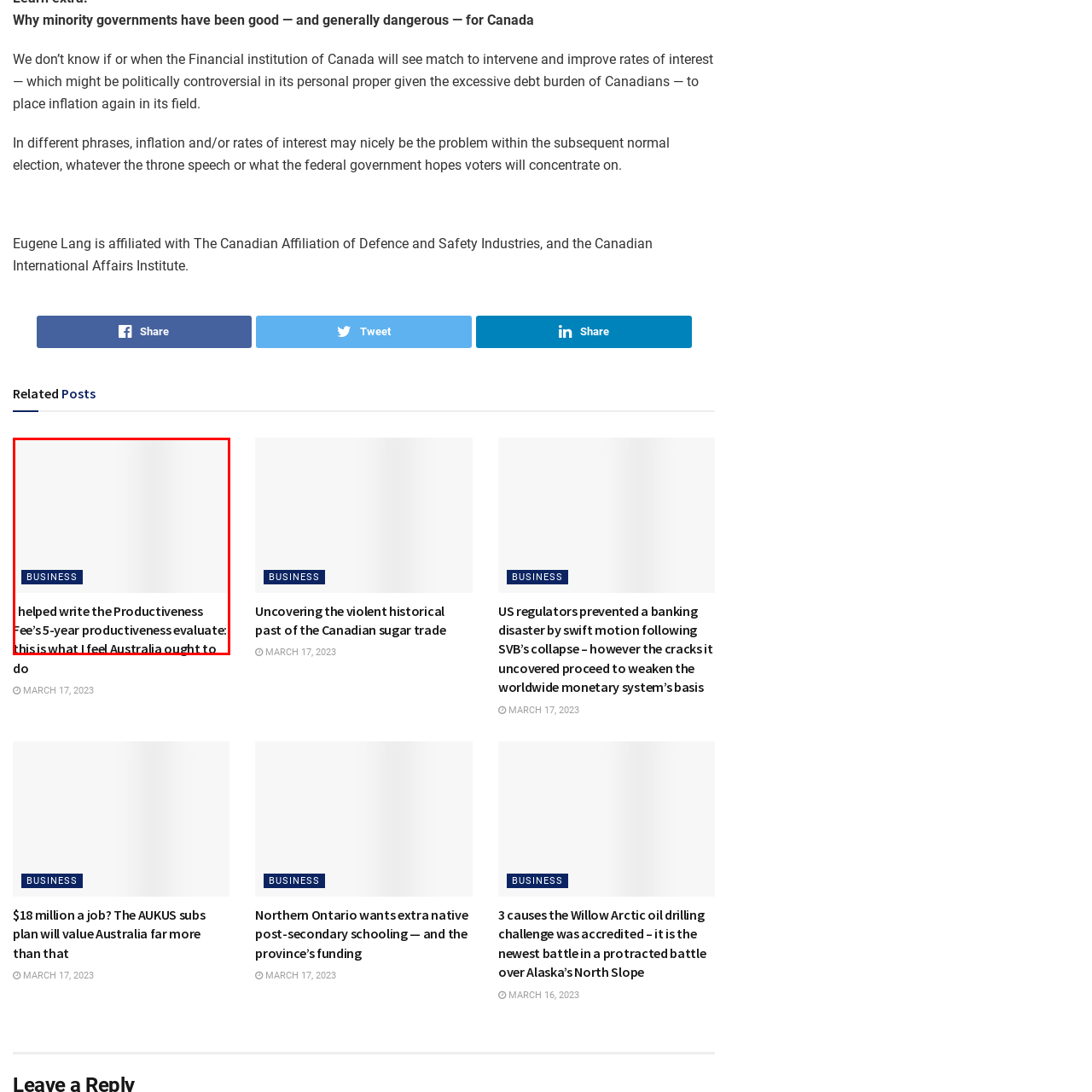Refer to the image contained within the red box, What is the topic of the article?
 Provide your response as a single word or phrase.

Productivity in Australia